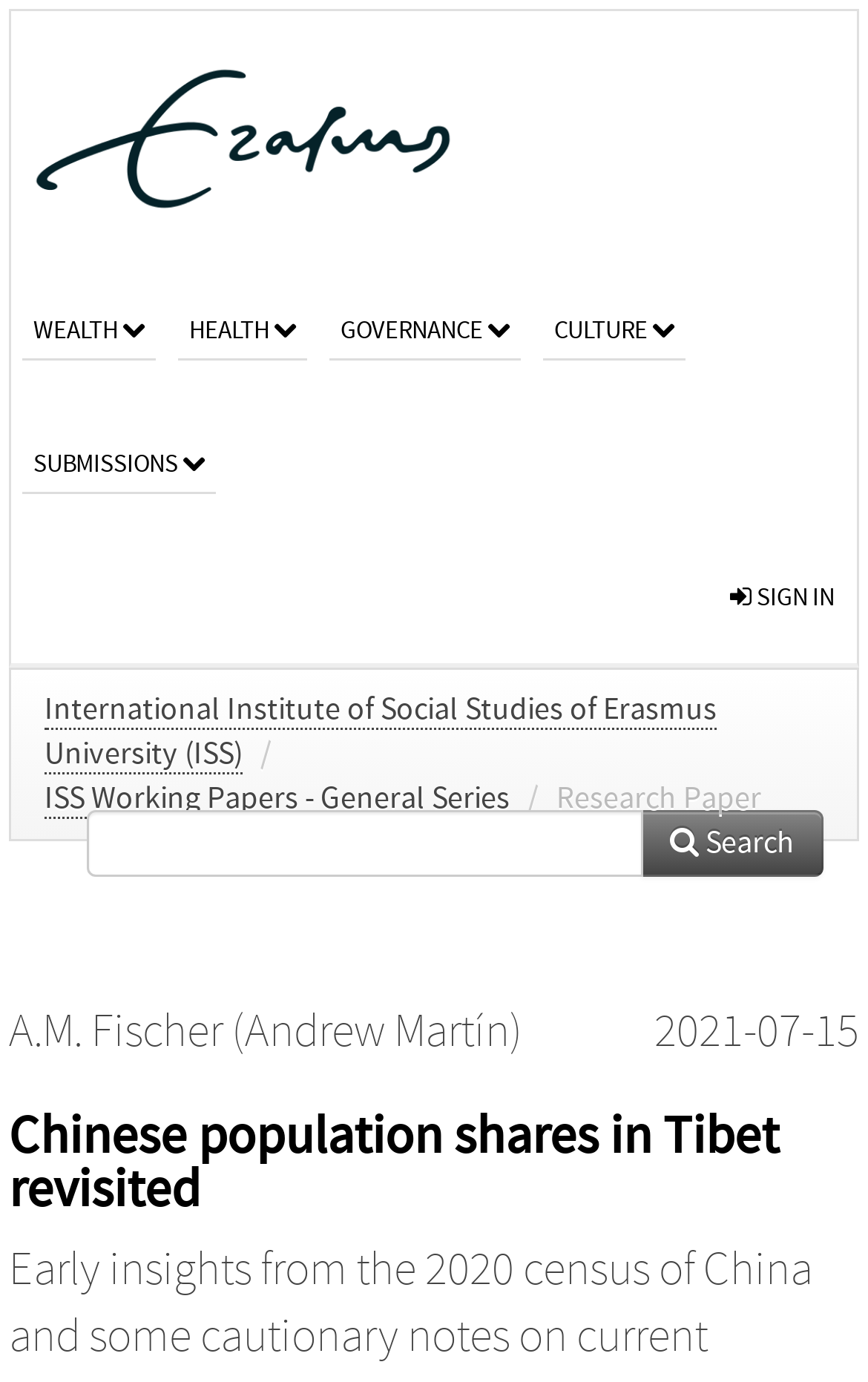Deliver a detailed narrative of the webpage's visual and textual elements.

The webpage is a repository page for a research paper titled "Chinese population shares in Tibet revisited" on the RePub, Erasmus University Repository website. At the top left, there is a link to the university website accompanied by an image of the university logo. Below this, there are five links to different categories: WEALTH, HEALTH, GOVERNANCE, CULTURE, and SUBMISSIONS, which are evenly spaced across the top of the page.

On the right side of the page, there is a link to sign in, denoted by a lock icon. Below the categories, there is a link to the International Institute of Social Studies of Erasmus University (ISS) and a separator line. The next section is dedicated to the research paper, with a link to the ISS Working Papers - General Series and a label indicating that it is a research paper.

There is a search bar in the middle of the page, accompanied by a magnifying glass icon. Below this, there is information about the author, A.M. Fischer (Andrew Martín), and the publication date, July 15, 2021. The main title of the research paper, "Chinese population shares in Tibet revisited", is displayed prominently at the bottom of the page.